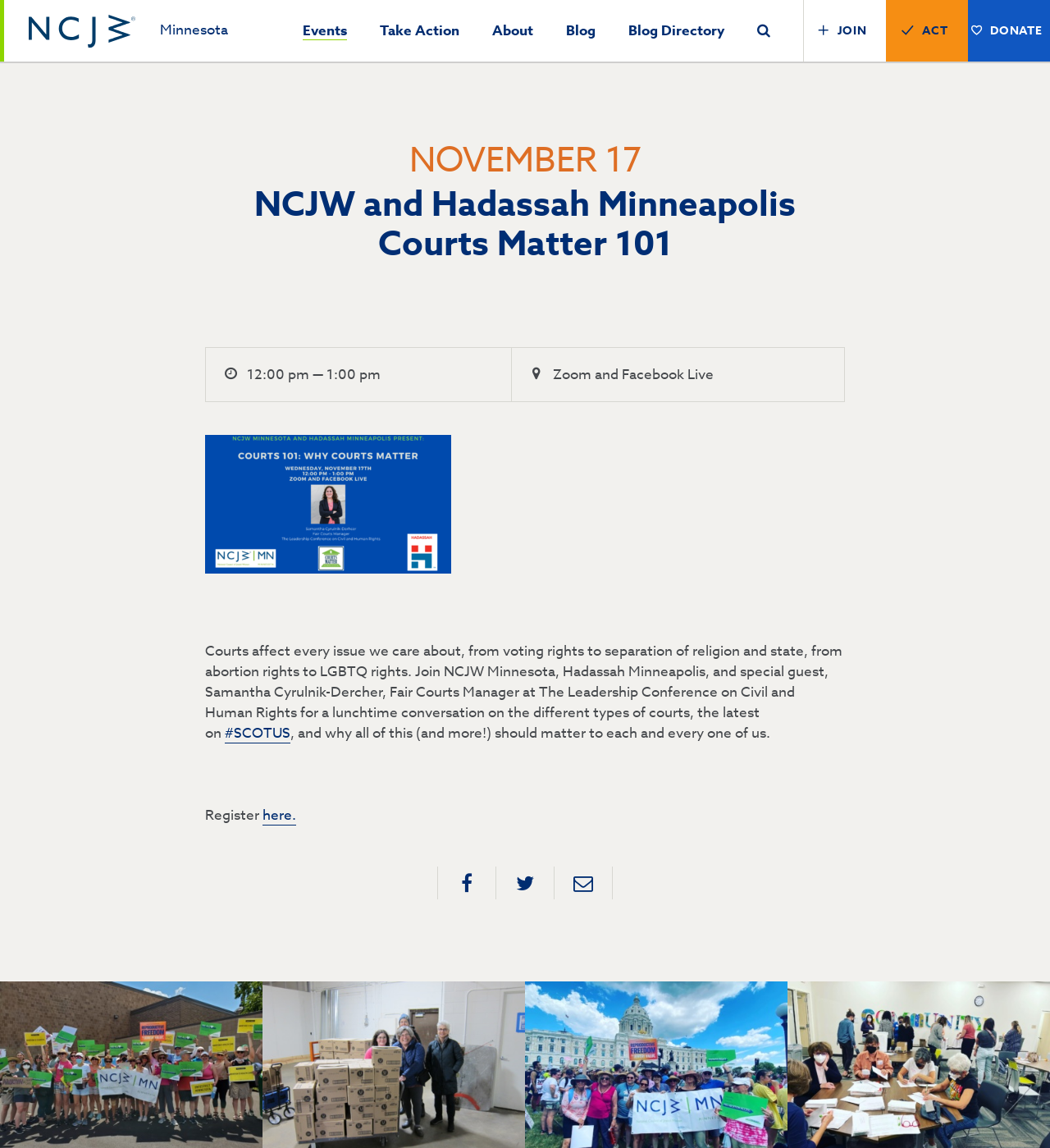Please look at the image and answer the question with a detailed explanation: How can one register for the Courts Matter 101 event?

I found the registration information by looking at the article section of the webpage, where it says 'Register' followed by a link that says 'here', indicating that one can register for the event by clicking on that link.